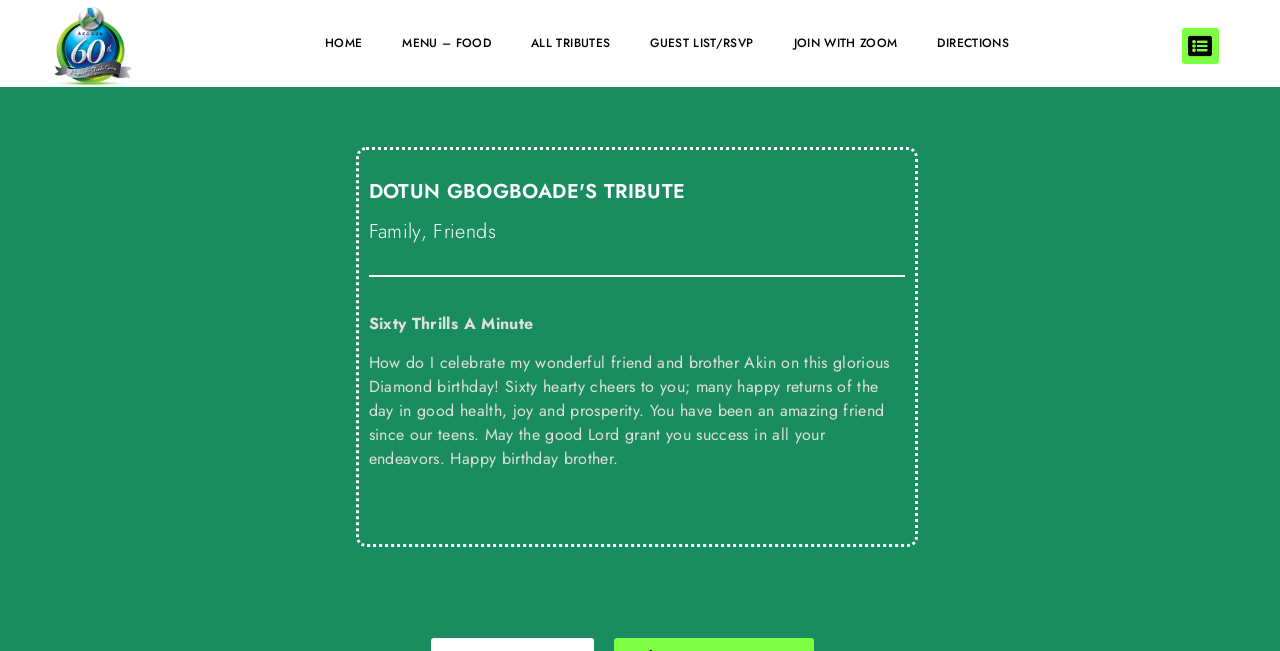How many paragraphs of text are there in the tribute?
Answer with a single word or short phrase according to what you see in the image.

2